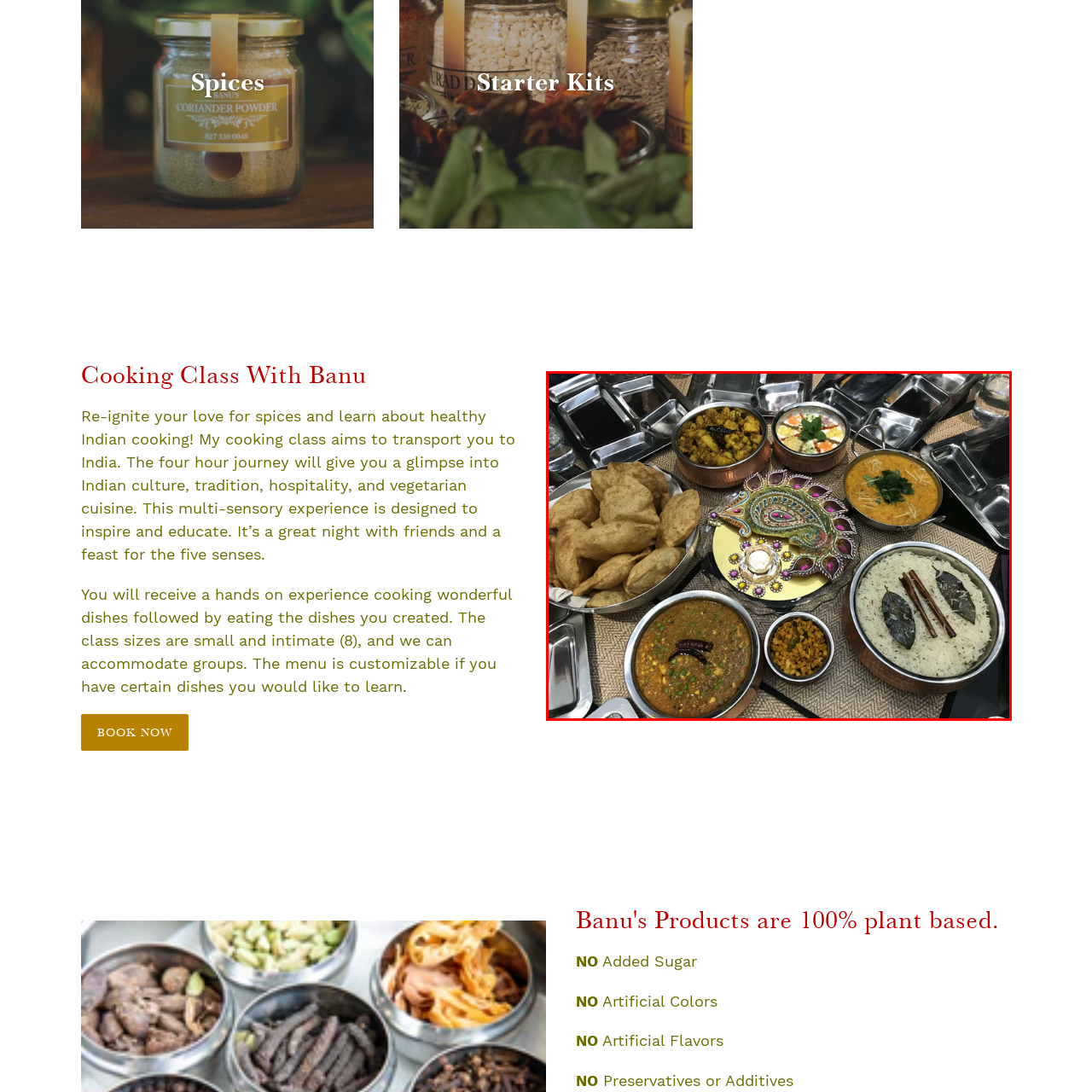What is the dish next to the aloo gobi?
Inspect the image within the red bounding box and answer concisely using one word or a short phrase.

Creamy paneer dish